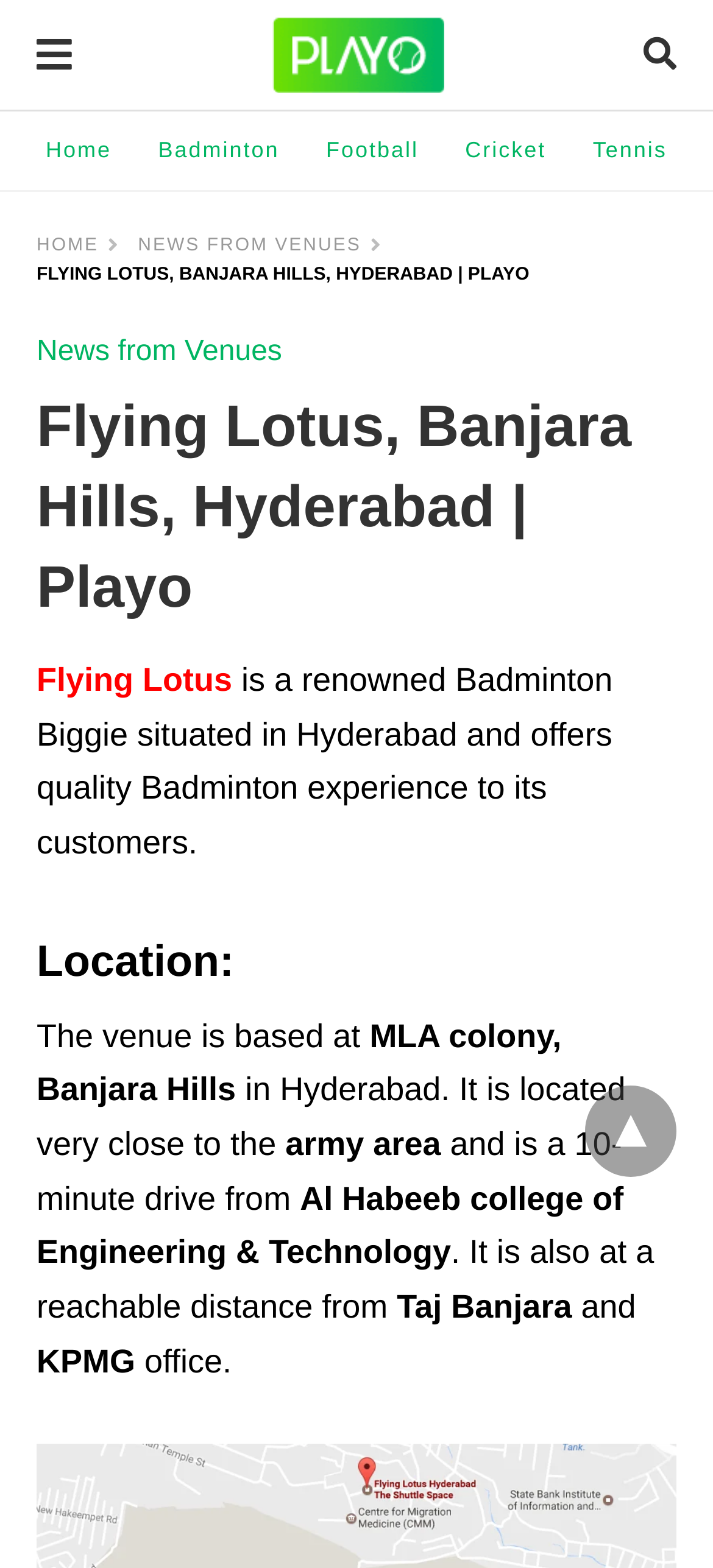Please determine the bounding box of the UI element that matches this description: Flying Lotus. The coordinates should be given as (top-left x, top-left y, bottom-right x, bottom-right y), with all values between 0 and 1.

[0.051, 0.422, 0.326, 0.445]